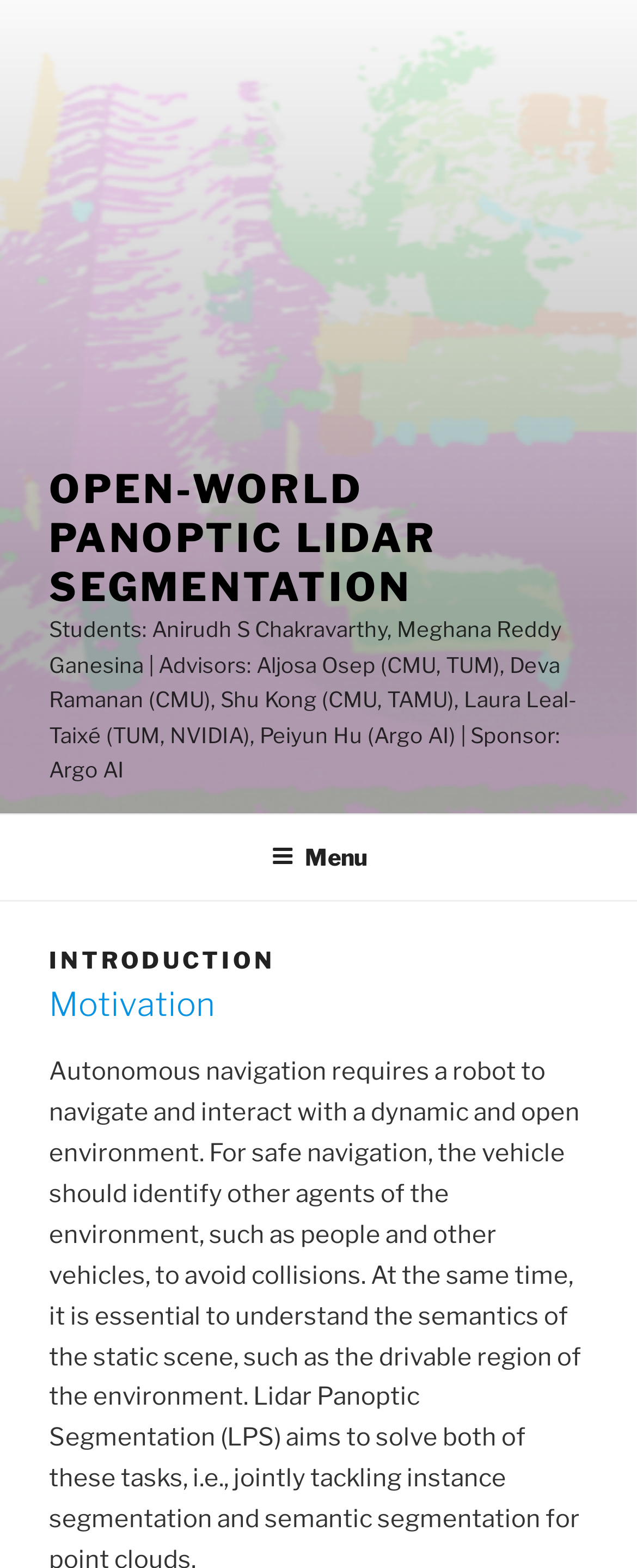Identify the bounding box coordinates for the UI element mentioned here: "Menu". Provide the coordinates as four float values between 0 and 1, i.e., [left, top, right, bottom].

[0.388, 0.521, 0.612, 0.572]